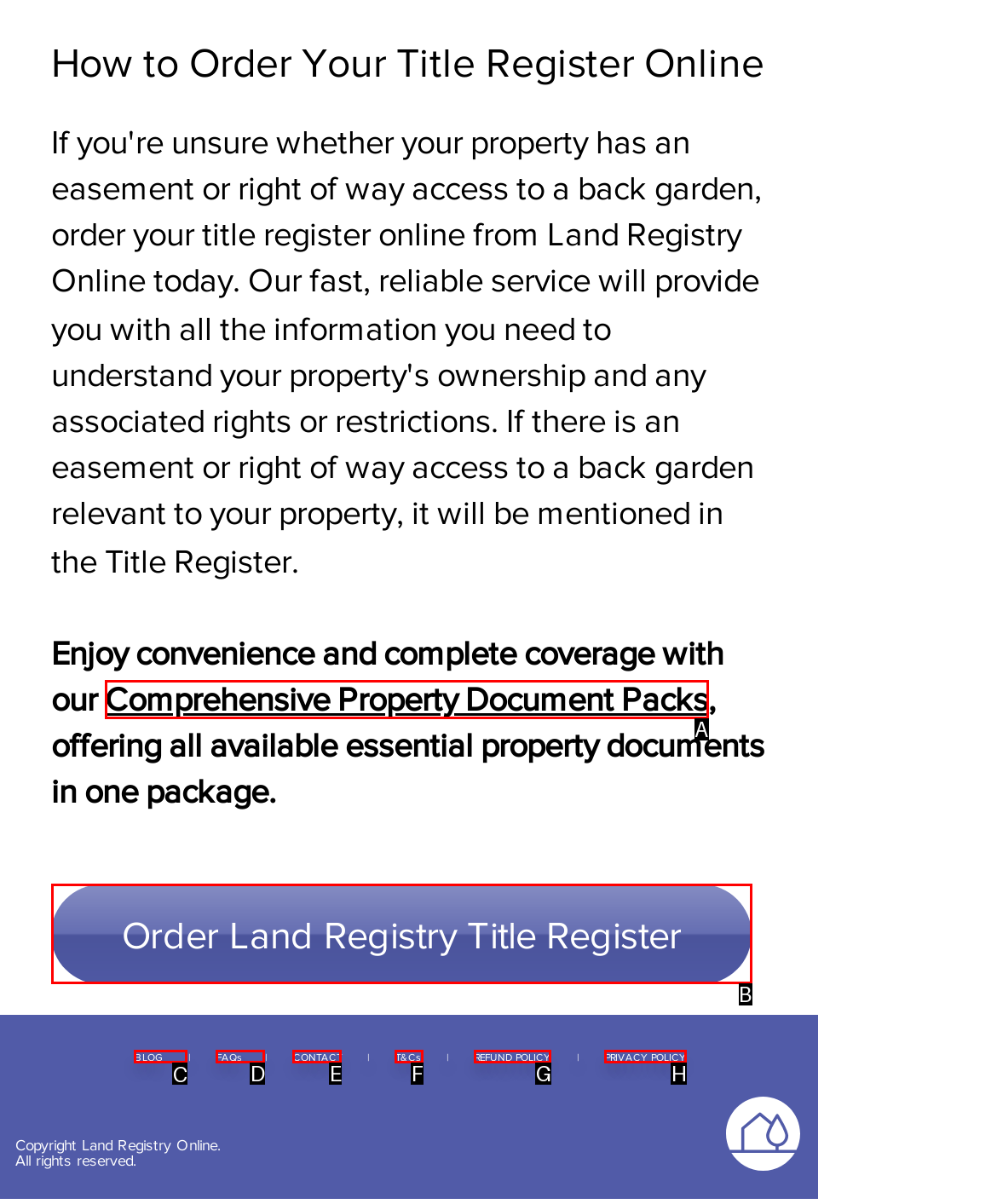For the task: Visit the 'BLOG', identify the HTML element to click.
Provide the letter corresponding to the right choice from the given options.

C